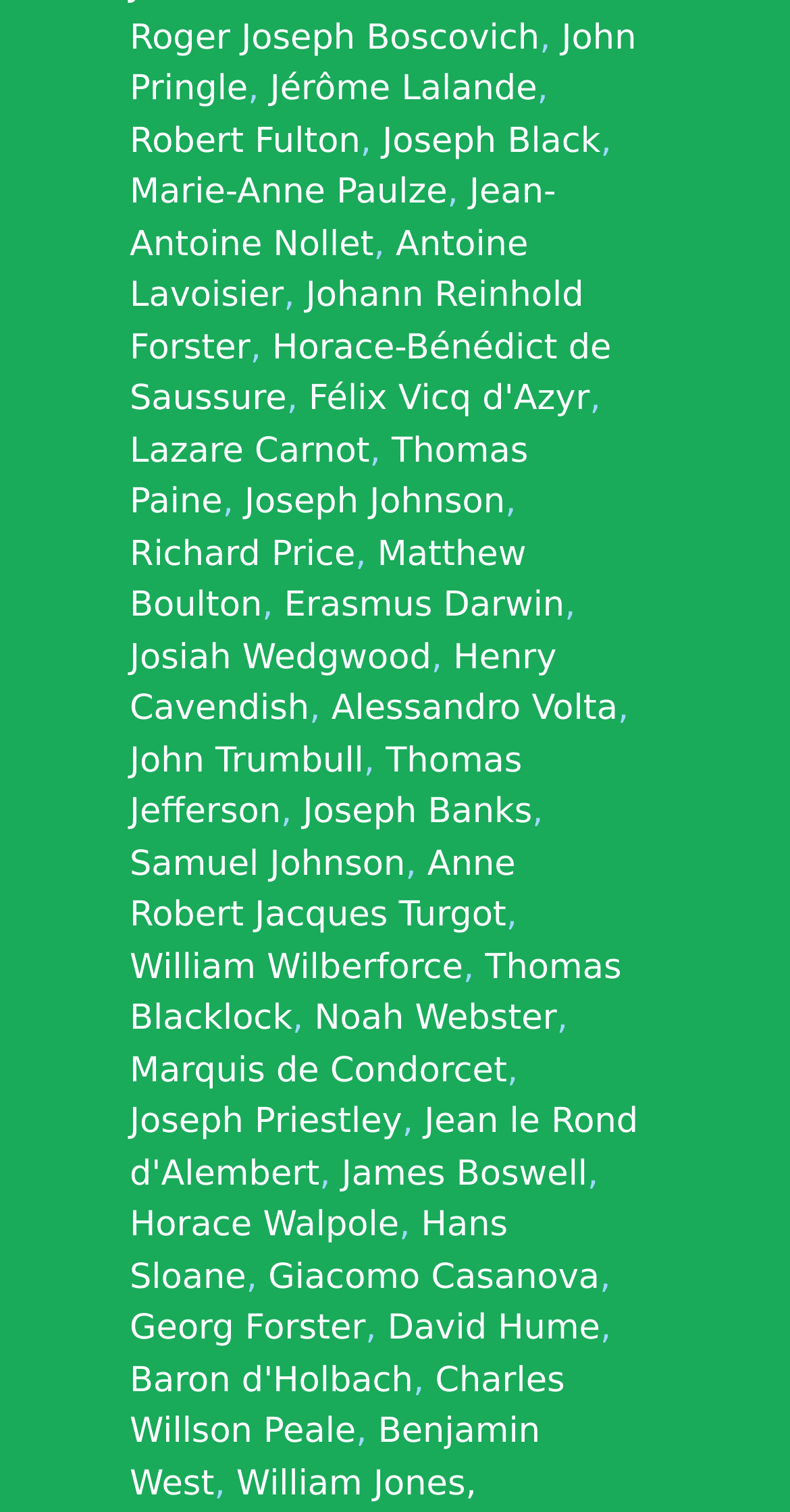Identify the bounding box coordinates for the region of the element that should be clicked to carry out the instruction: "Read about Thomas Jefferson". The bounding box coordinates should be four float numbers between 0 and 1, i.e., [left, top, right, bottom].

[0.164, 0.49, 0.661, 0.551]